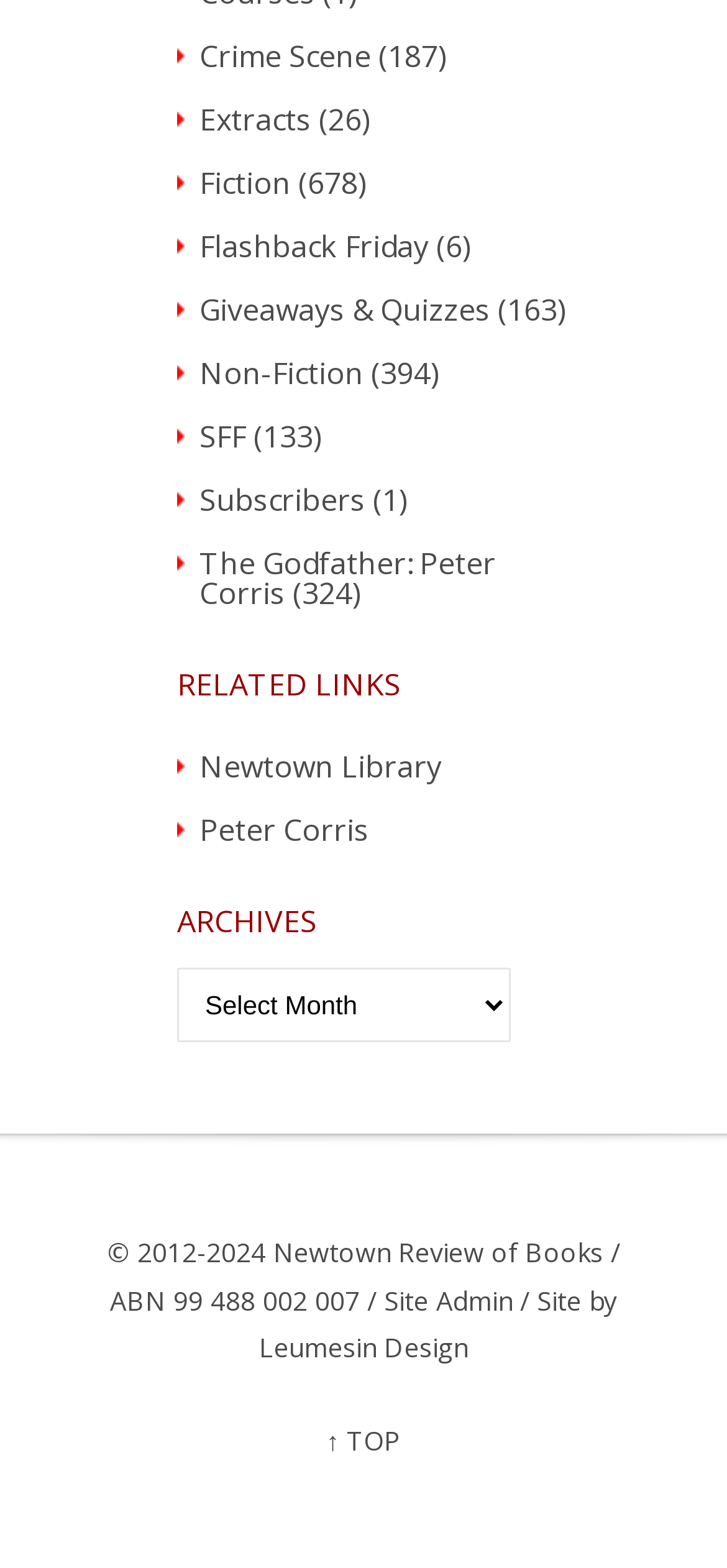Pinpoint the bounding box coordinates for the area that should be clicked to perform the following instruction: "Click on Crime Scene".

[0.274, 0.023, 0.51, 0.049]